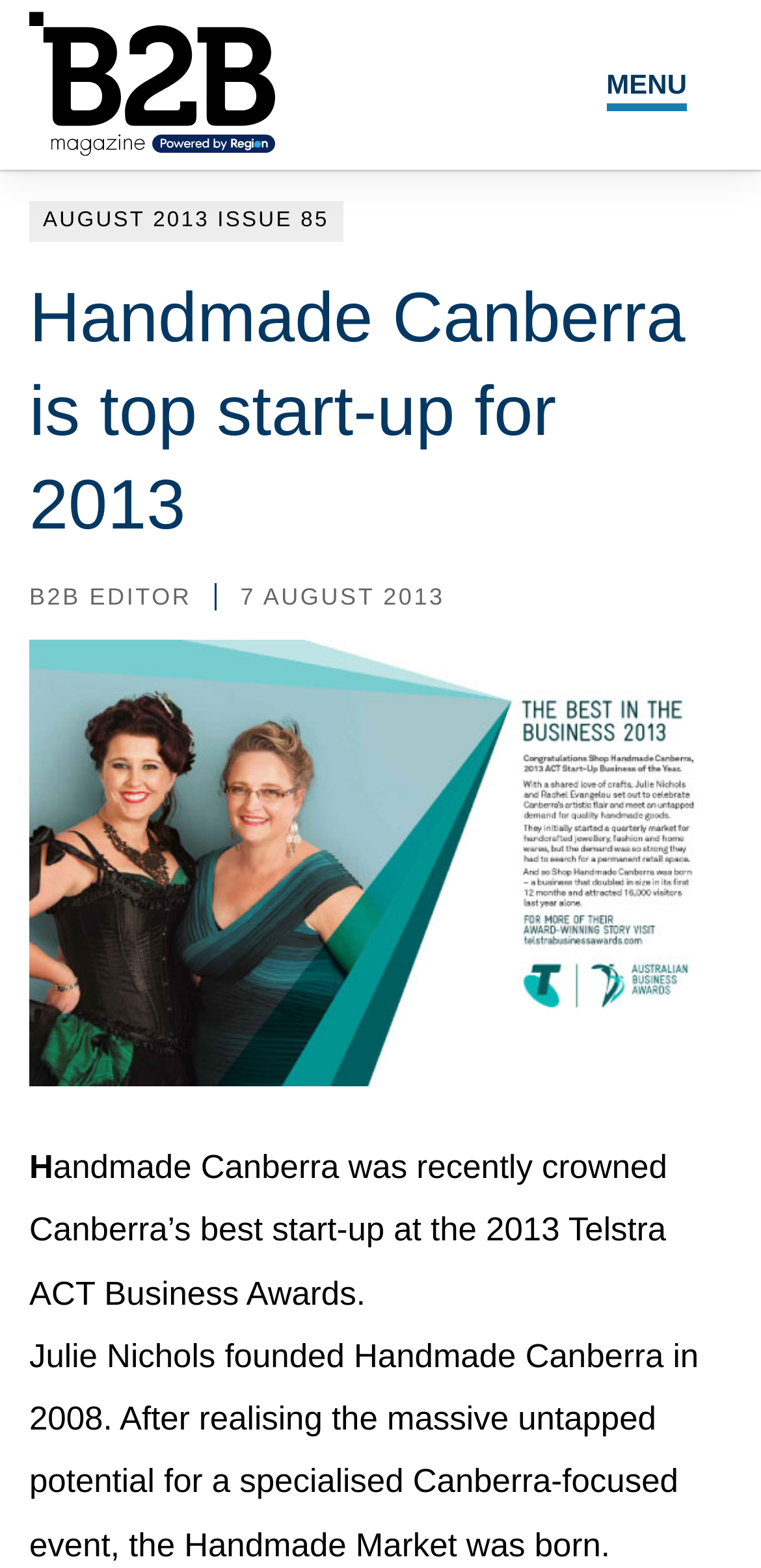Based on the image, provide a detailed and complete answer to the question: 
How many links are there in the top navigation menu?

I counted the number of links in the top navigation menu by looking at the links 'NEWS', 'LOCAL LEADERS', 'EXPERT ADVICE', 'EVENTS', 'MAGAZINE', and 'TOP'.